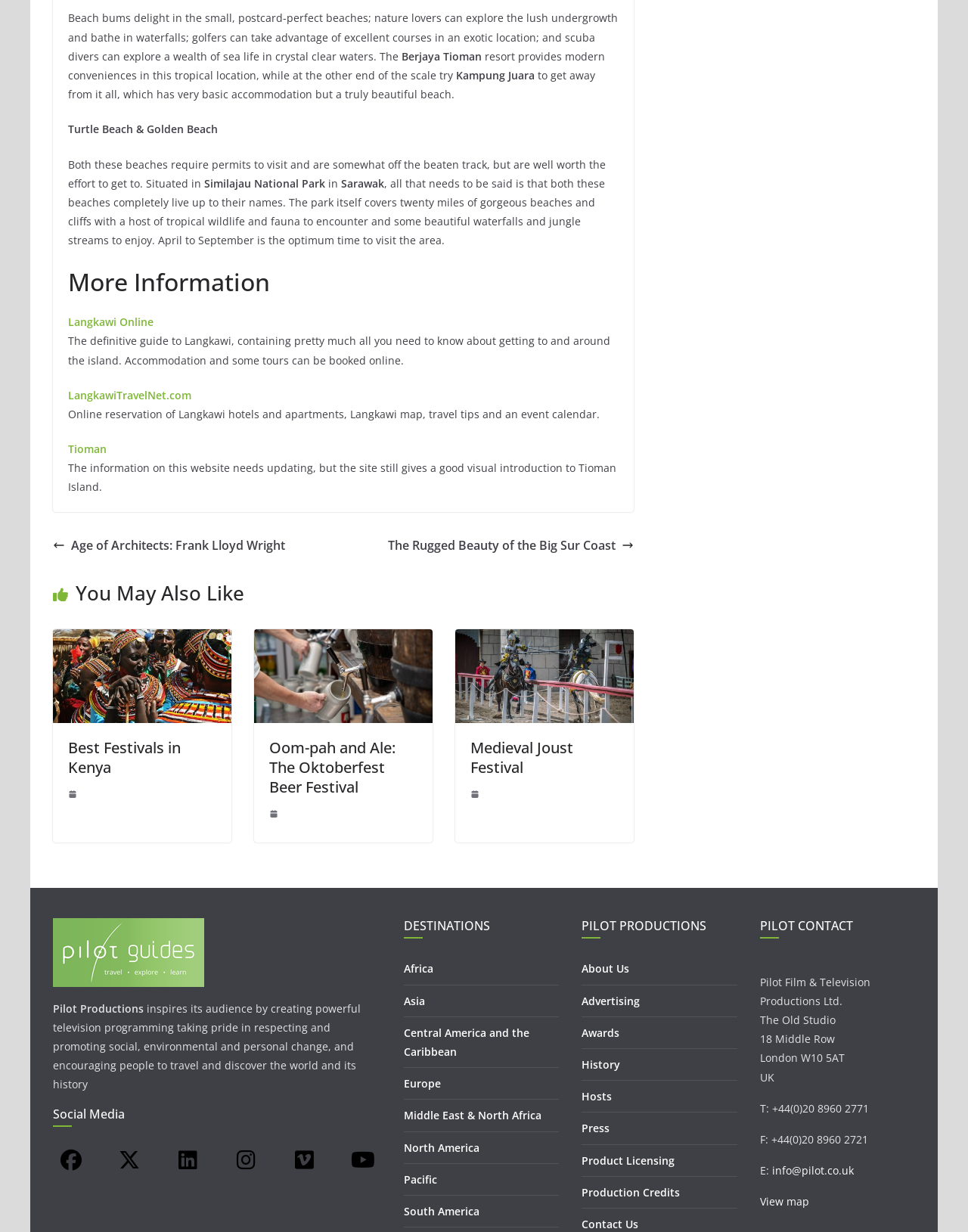What is the name of the national park mentioned in the text?
Using the image, elaborate on the answer with as much detail as possible.

The question asks for the name of the national park mentioned in the text. After carefully reading the text, I found that the national park mentioned is 'Similajau National Park' which is located in Sarawak and covers twenty miles of gorgeous beaches and cliffs.